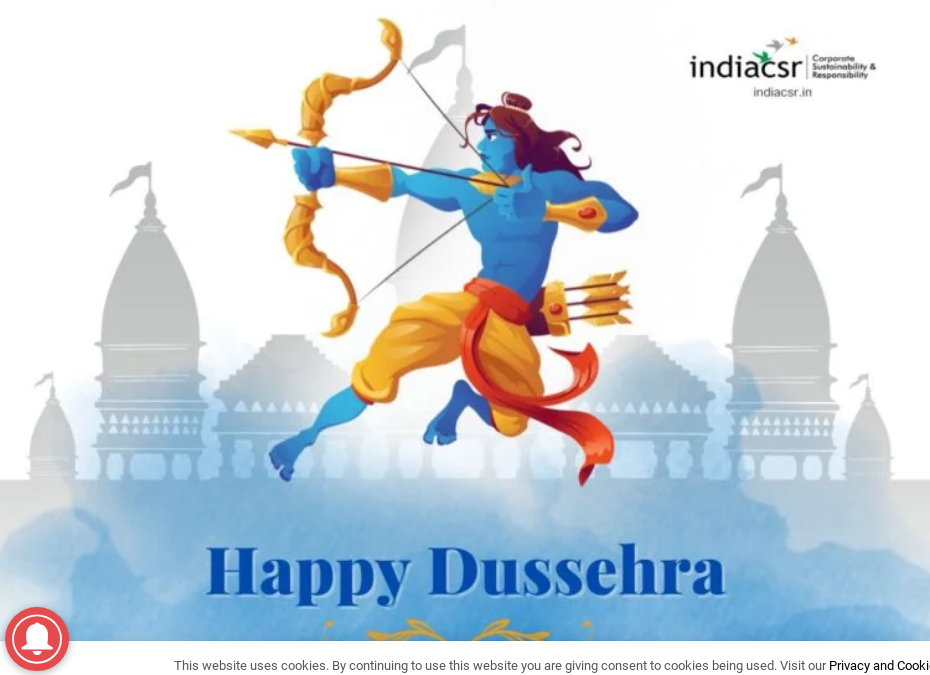What is the theme of the festival depicted in the image?
Using the details from the image, give an elaborate explanation to answer the question.

The theme of the festival depicted in the image is the victory of good over evil, marking the triumph of Lord Rama over the demon king Ravana, as described in the caption. This theme is aligned with the cultural essence of the festival of Dussehra.